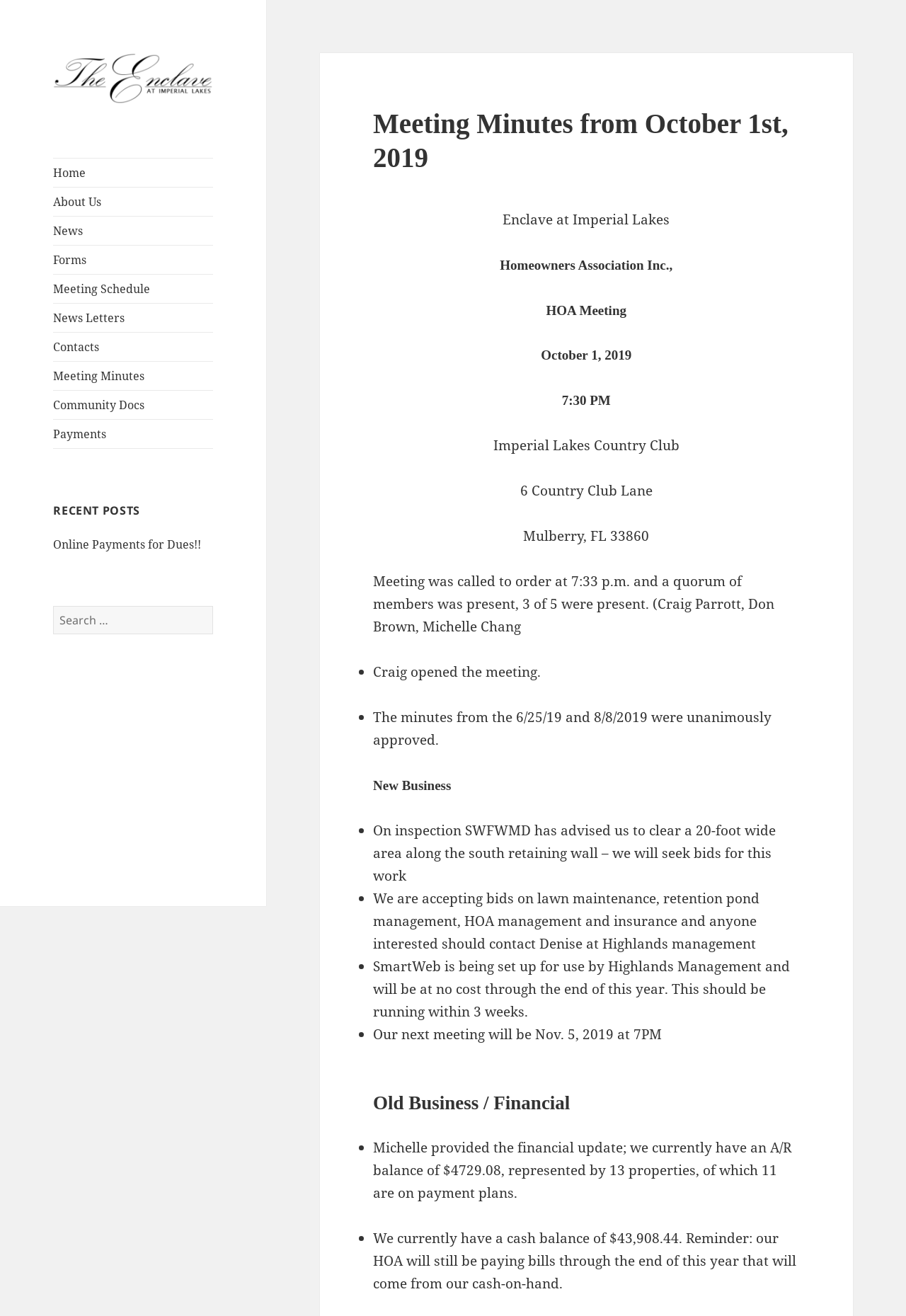Elaborate on the different components and information displayed on the webpage.

The webpage appears to be a meeting minutes page for The Enclave At Imperial Lakes, specifically for a meeting held on October 1st, 2019. At the top of the page, there is a logo and a navigation menu with links to various sections of the website, including Home, About Us, News, Forms, and more.

Below the navigation menu, there is a section titled "RECENT POSTS" with a link to a recent post about online payments for dues. Next to this section is a search bar with a button to search for specific content.

The main content of the page is divided into sections, starting with a header that displays the title of the meeting minutes. Below this header, there is a section with the meeting details, including the date, time, location, and a list of attendees.

The meeting minutes themselves are organized into sections, including "Meeting was called to order", "New Business", and "Old Business / Financial". Each section contains a list of bullet points with descriptions of the topics discussed during the meeting. The bullet points are denoted by a bullet symbol (•).

Throughout the meeting minutes, there are mentions of specific topics, such as the approval of previous meeting minutes, inspections, lawn maintenance, and financial updates. The page also includes a note about the next meeting, which is scheduled for November 5, 2019.

Overall, the webpage appears to be a detailed record of the meeting minutes, with a clear and organized structure that makes it easy to follow along.